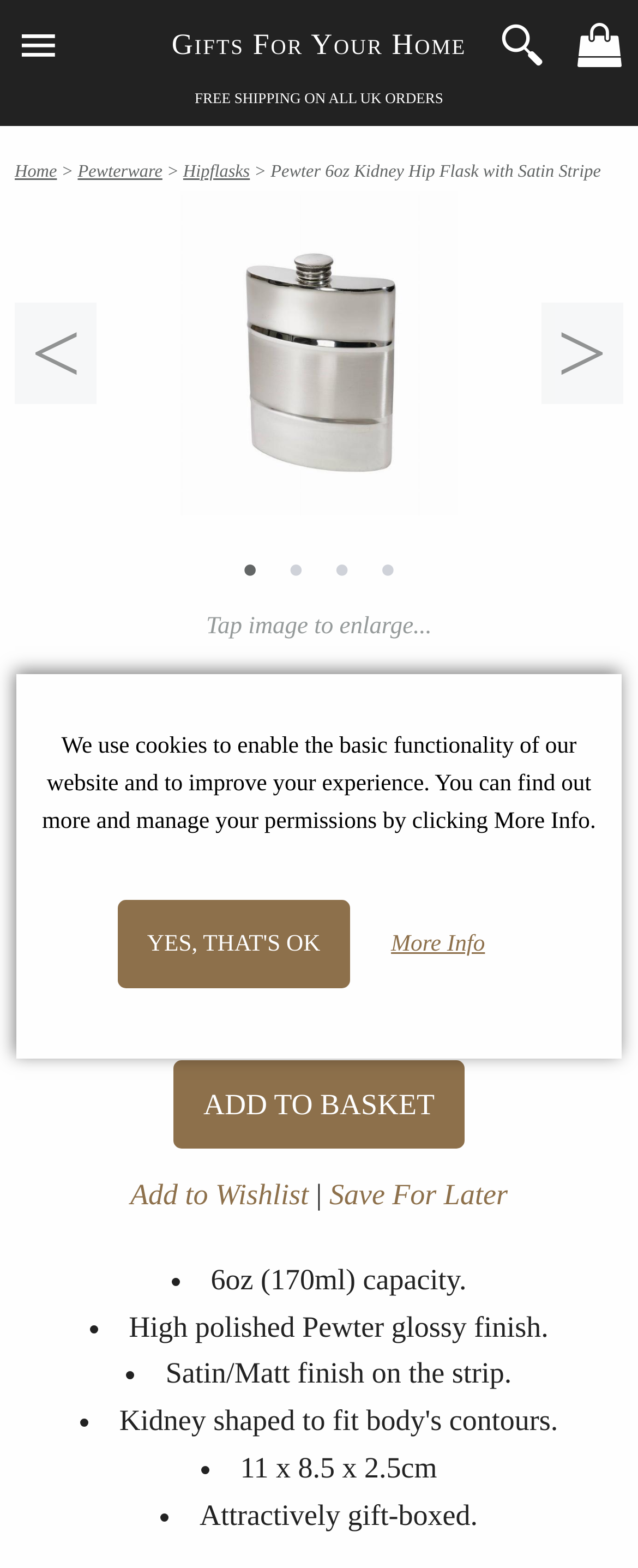Please locate the bounding box coordinates of the region I need to click to follow this instruction: "Read the article about Fume Nicky Jam".

None